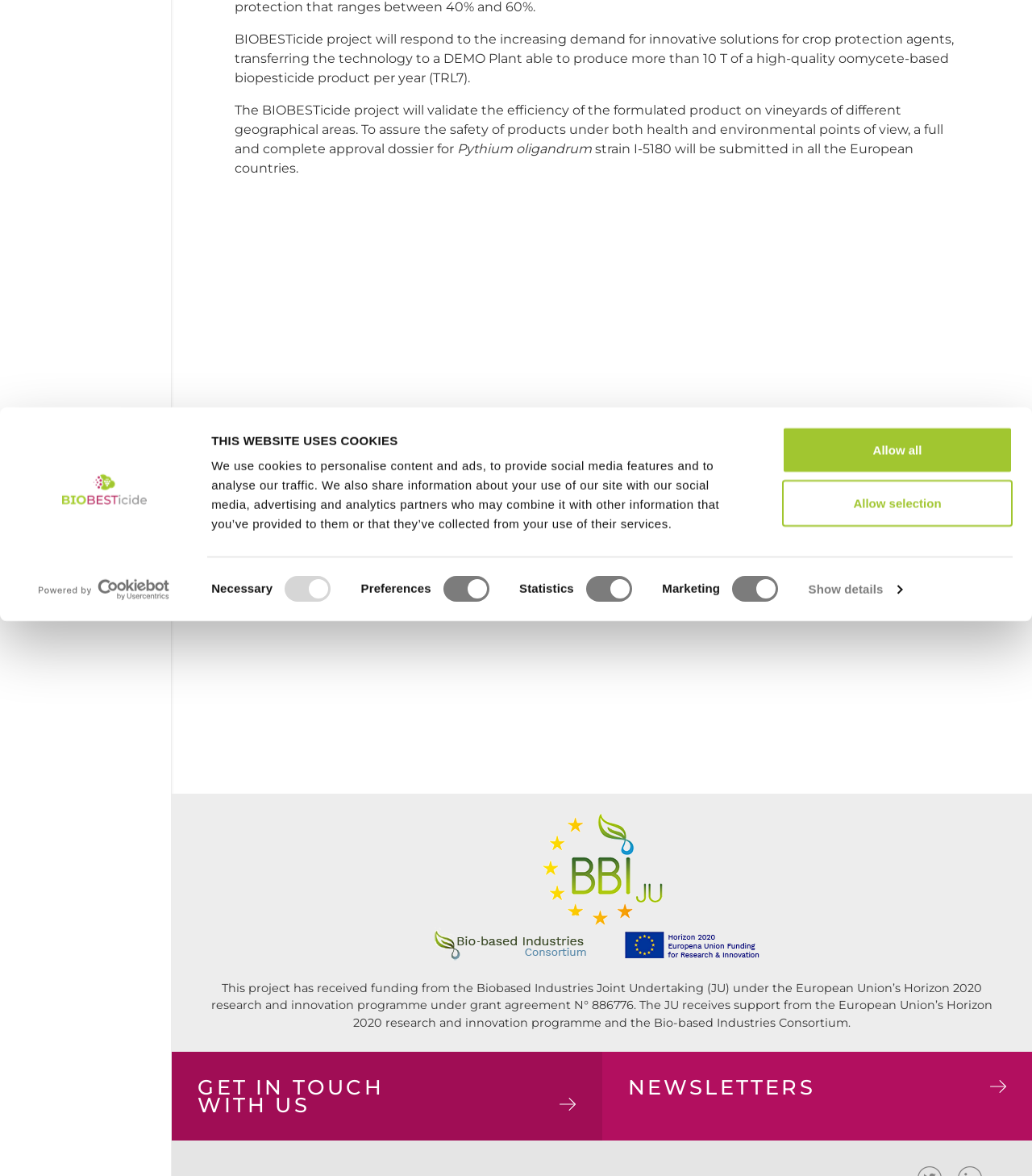Extract the bounding box coordinates for the described element: "GET IN TOUCHWITH US". The coordinates should be represented as four float numbers between 0 and 1: [left, top, right, bottom].

[0.178, 0.894, 0.572, 0.969]